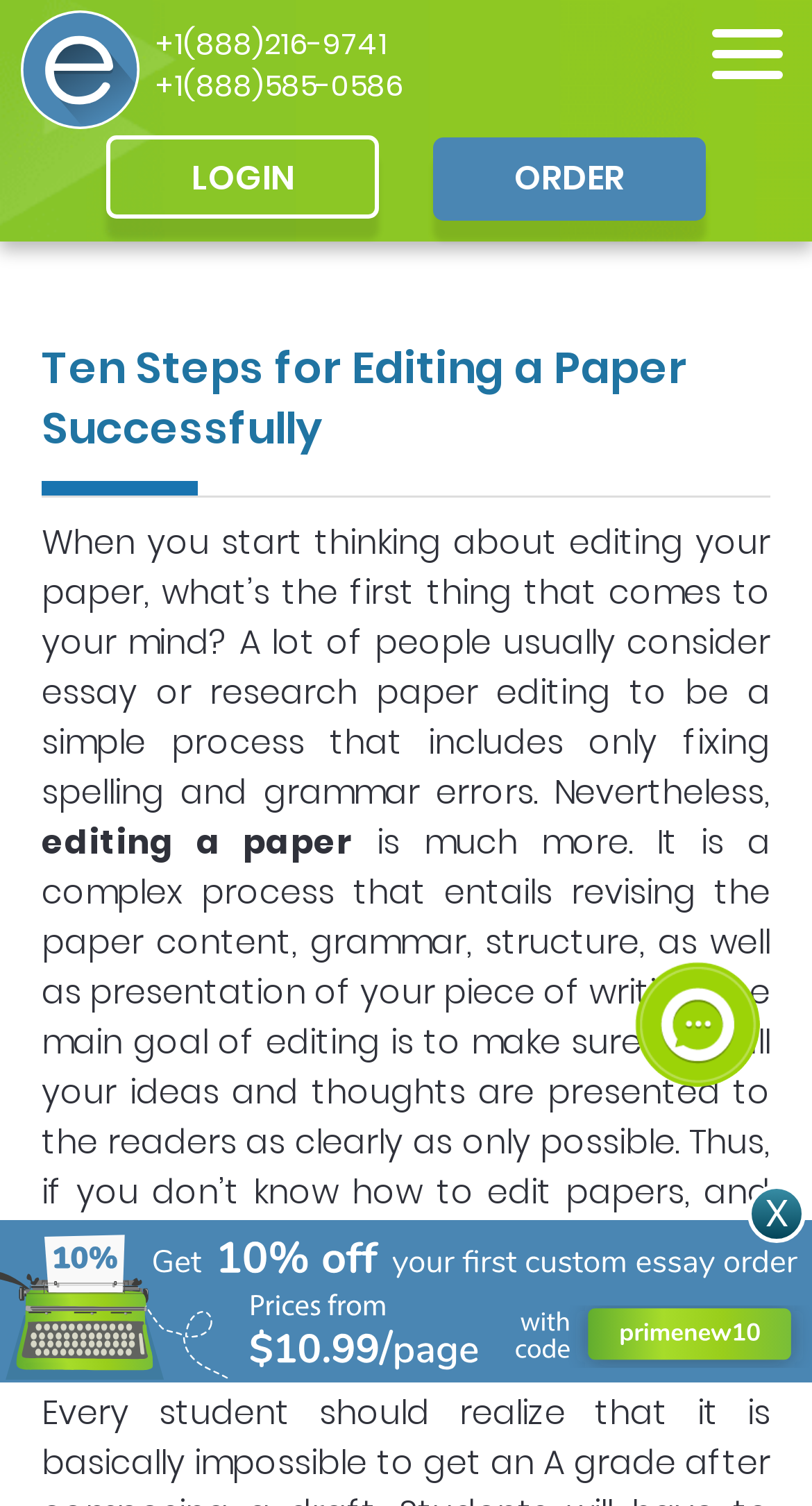Using floating point numbers between 0 and 1, provide the bounding box coordinates in the format (top-left x, top-left y, bottom-right x, bottom-right y). Locate the UI element described here: parent_node: SAMPLES title="Live Chat"

[0.782, 0.639, 0.936, 0.722]